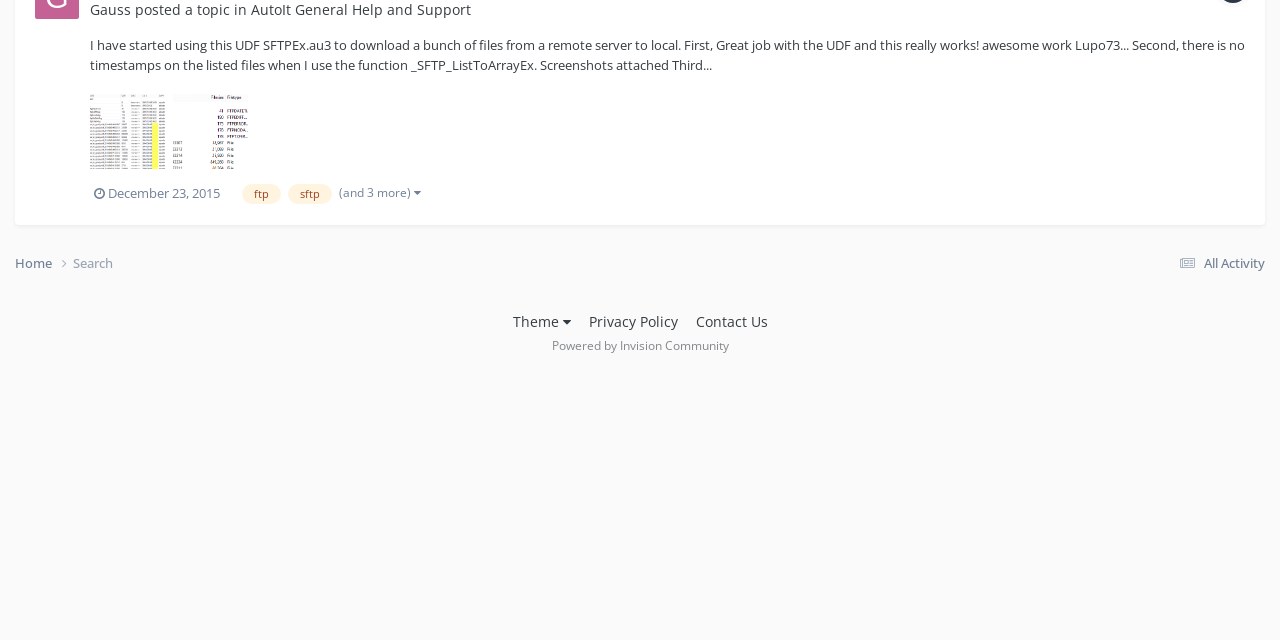Identify the bounding box coordinates for the UI element mentioned here: "Privacy Policy". Provide the coordinates as four float values between 0 and 1, i.e., [left, top, right, bottom].

[0.46, 0.487, 0.529, 0.517]